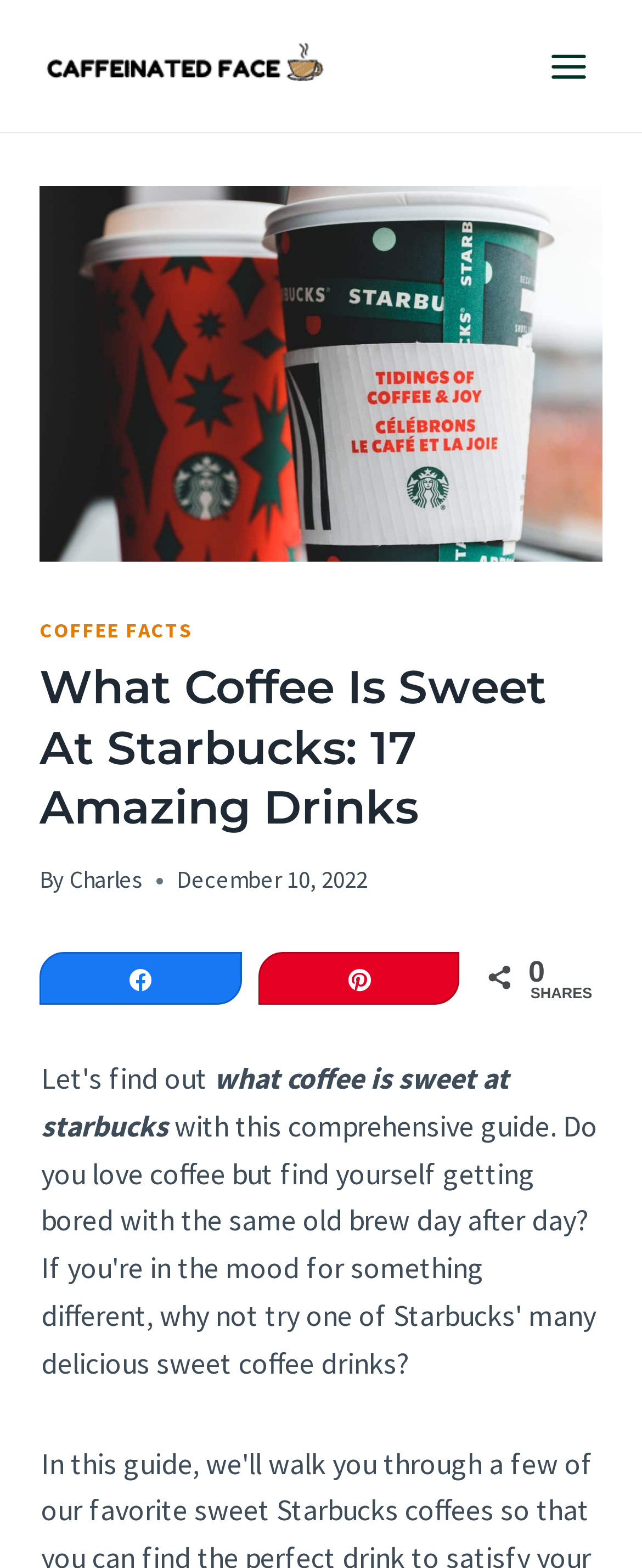Identify the text that serves as the heading for the webpage and generate it.

What Coffee Is Sweet At Starbucks: 17 Amazing Drinks